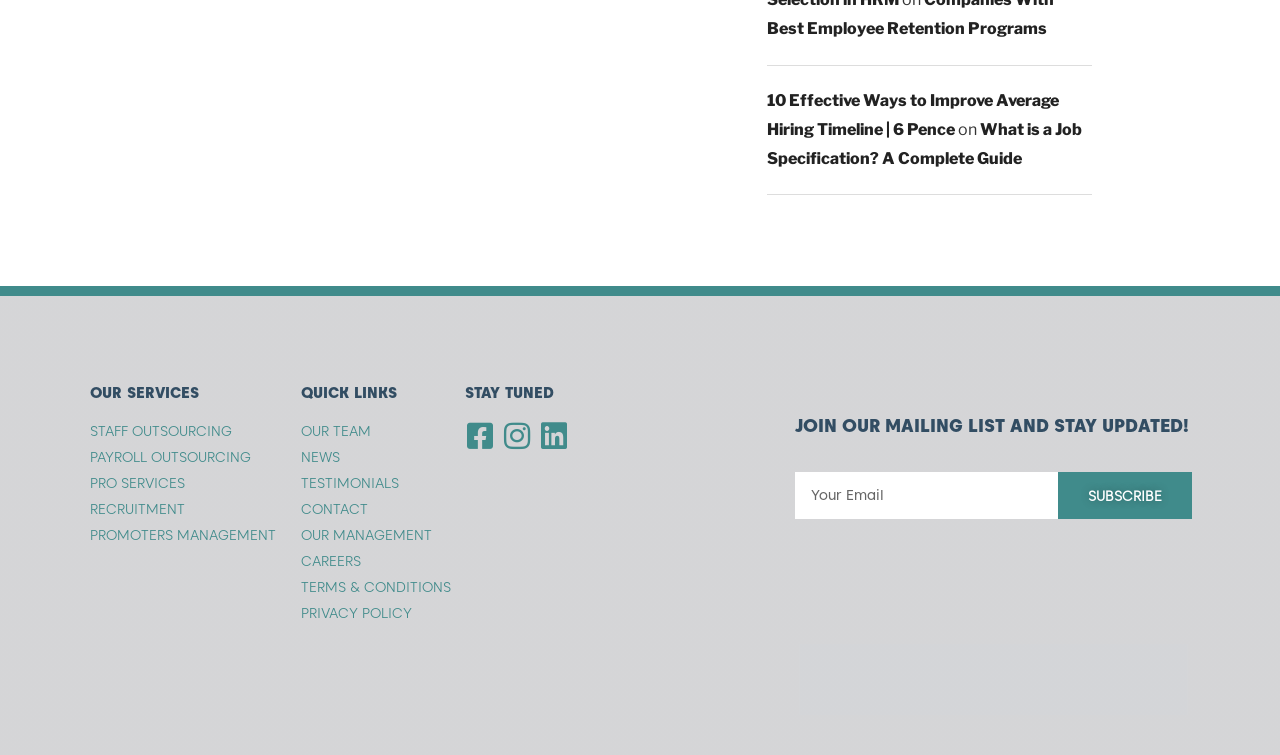Based on the image, please elaborate on the answer to the following question:
How many services are offered?

I counted the number of links under the 'OUR SERVICES' heading, which are 'STAFF OUTSOURCING', 'PAYROLL OUTSOURCING', 'PRO SERVICES', 'RECRUITMENT', 'PROMOTERS MANAGEMENT', and there are 6 links in total.